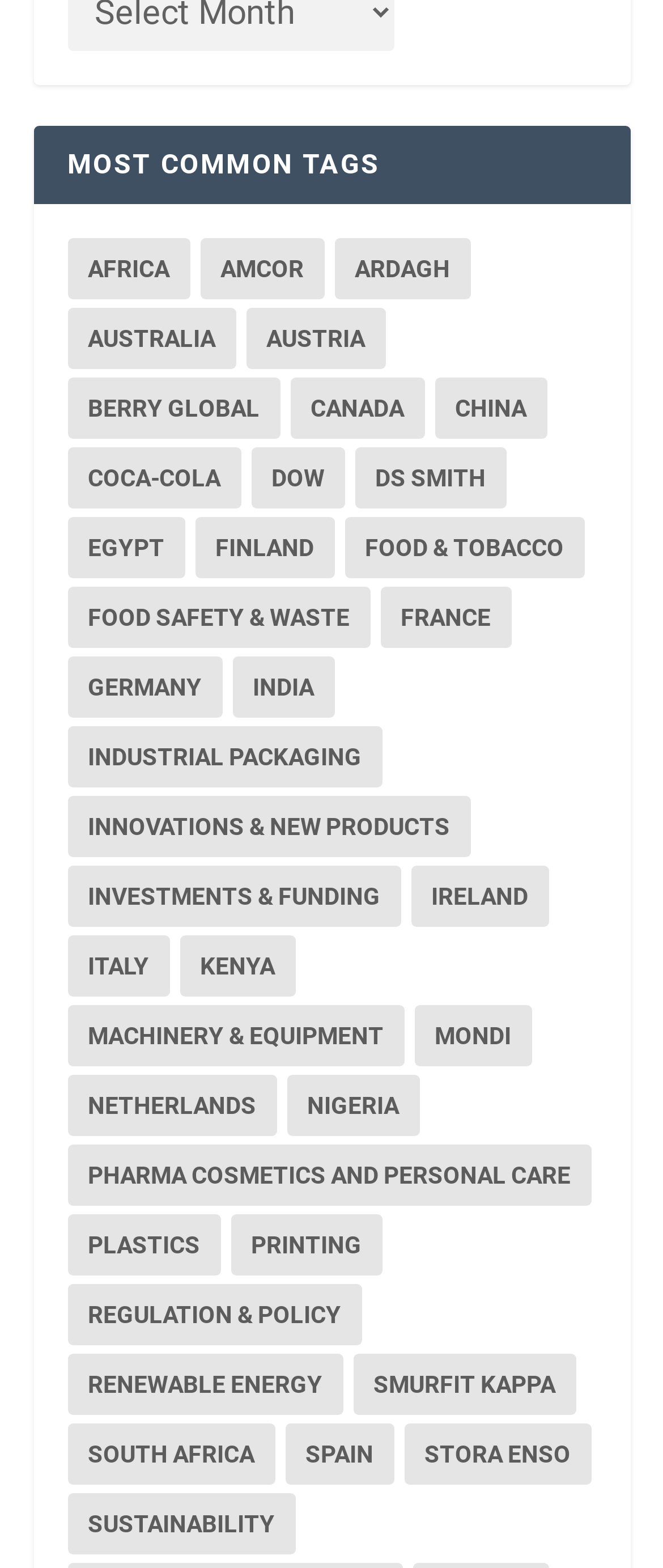Locate the UI element described by Investments & Funding in the provided webpage screenshot. Return the bounding box coordinates in the format (top-left x, top-left y, bottom-right x, bottom-right y), ensuring all values are between 0 and 1.

[0.101, 0.552, 0.604, 0.591]